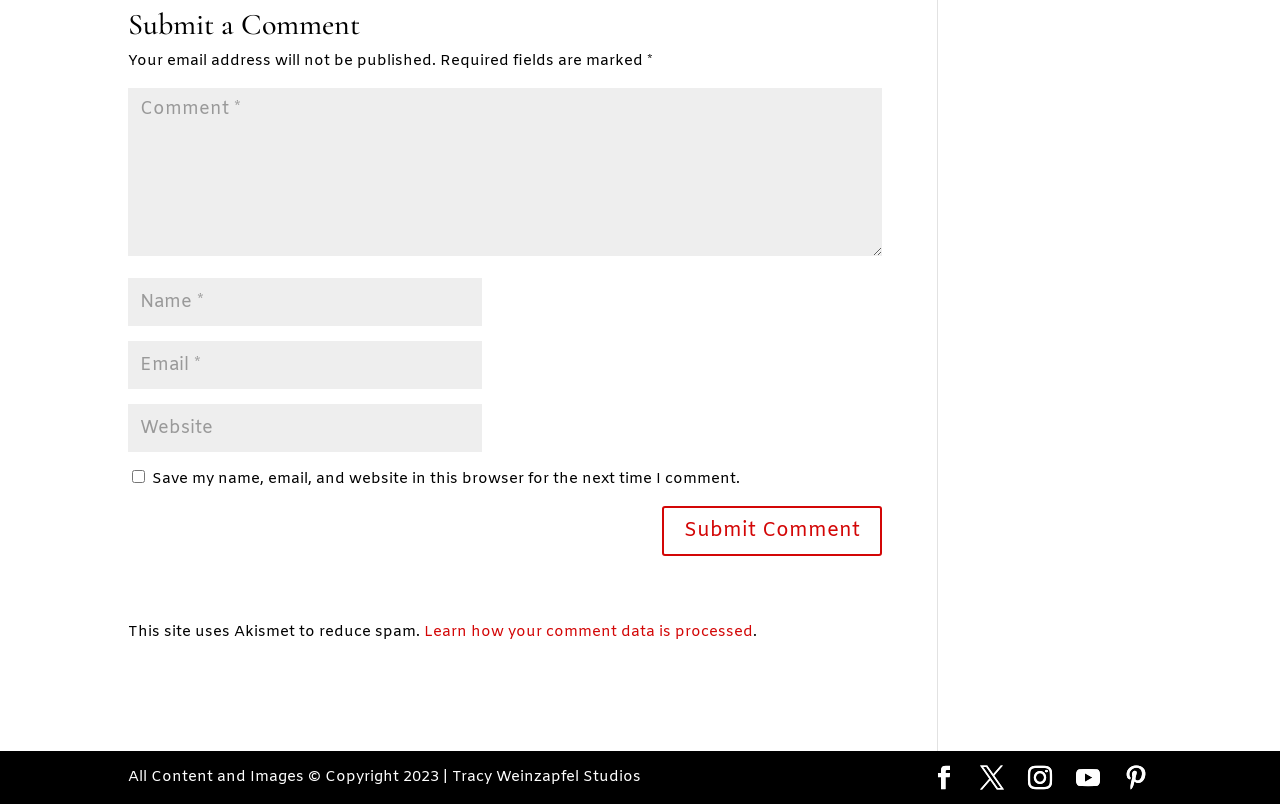Based on the element description, predict the bounding box coordinates (top-left x, top-left y, bottom-right x, bottom-right y) for the UI element in the screenshot: name="submit" value="Submit Comment"

[0.517, 0.629, 0.689, 0.691]